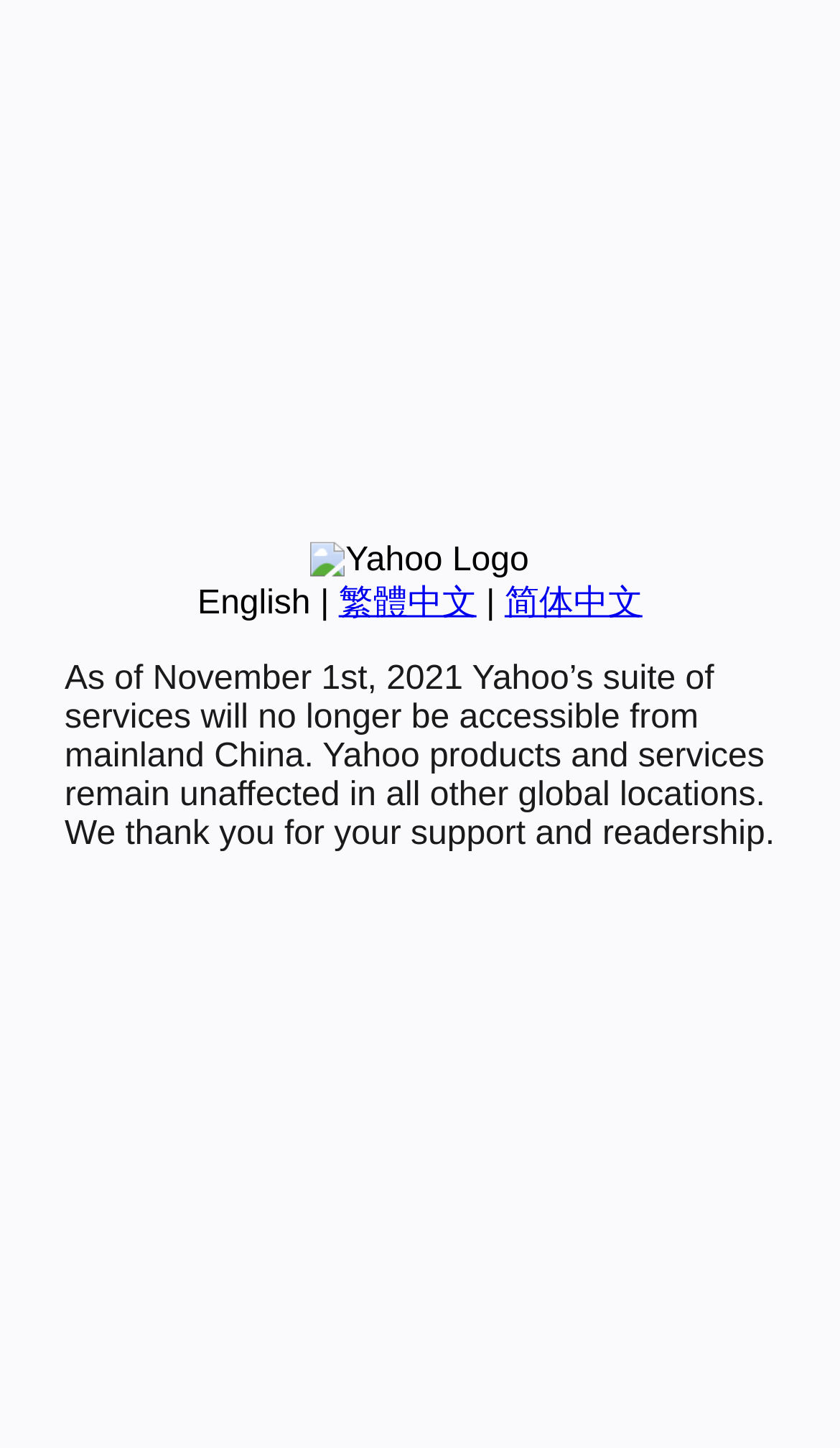For the given element description 简体中文, determine the bounding box coordinates of the UI element. The coordinates should follow the format (top-left x, top-left y, bottom-right x, bottom-right y) and be within the range of 0 to 1.

[0.601, 0.404, 0.765, 0.429]